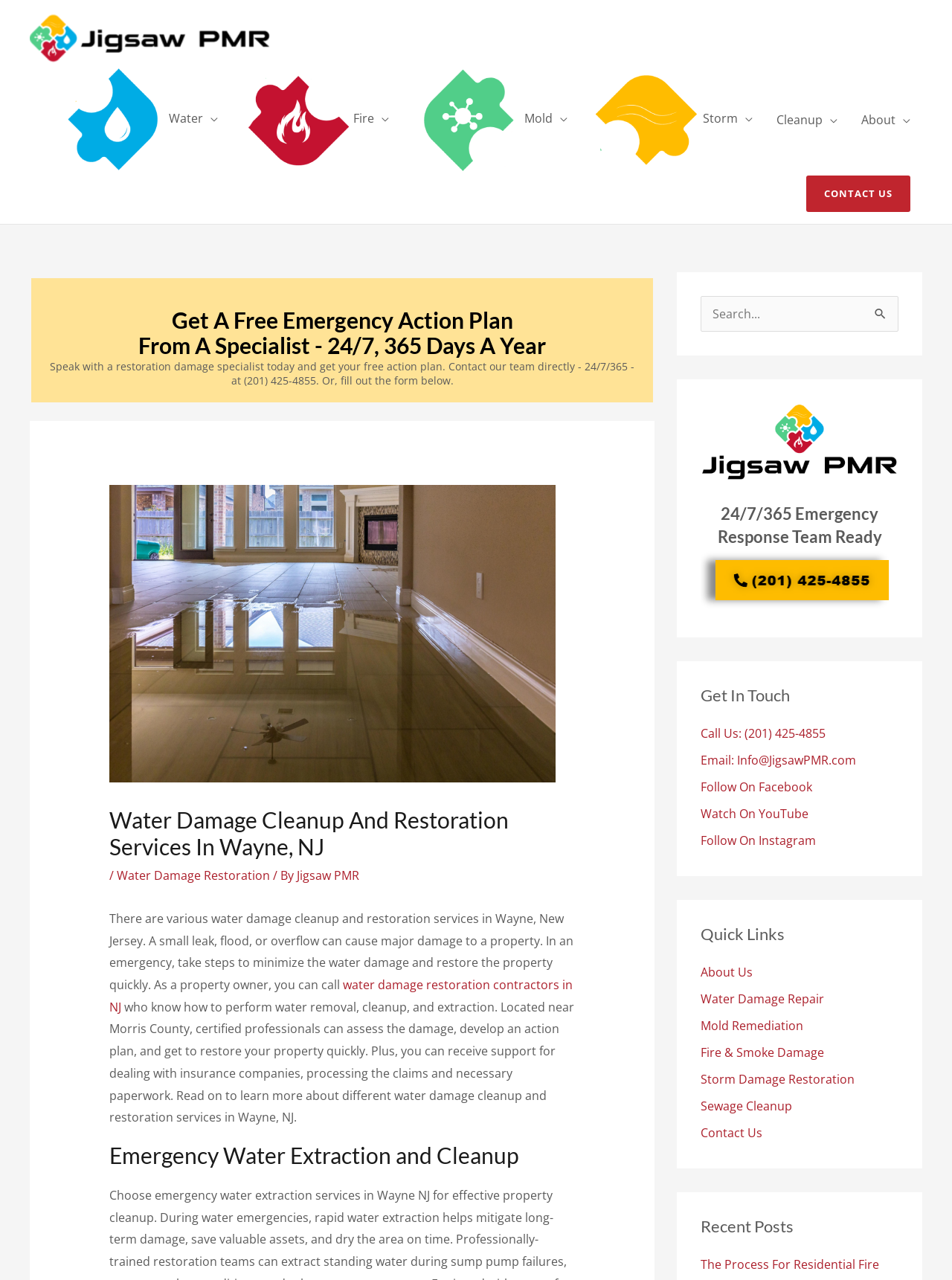Please specify the bounding box coordinates of the region to click in order to perform the following instruction: "Get a free emergency action plan".

[0.048, 0.241, 0.67, 0.281]